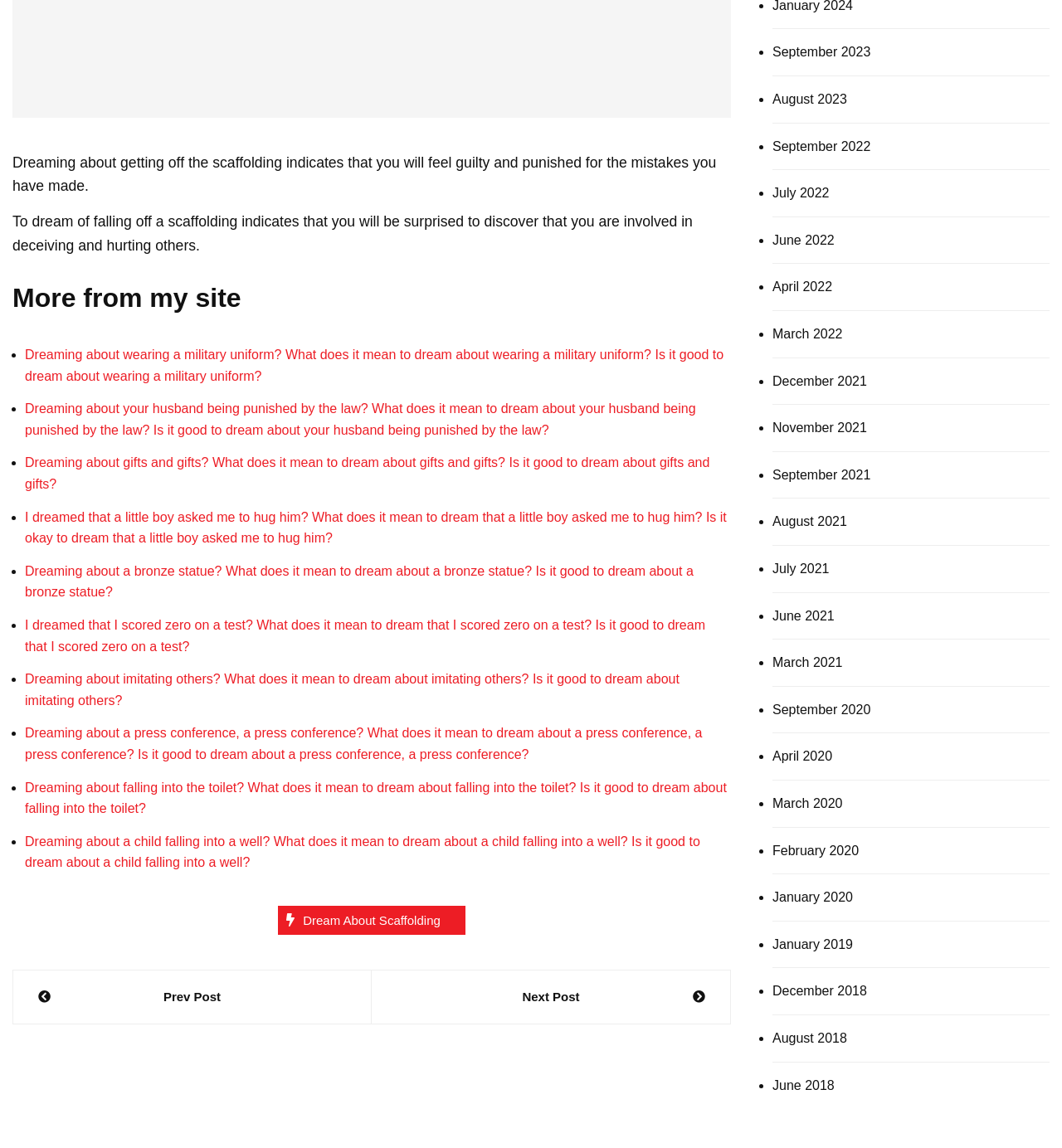Respond to the following question using a concise word or phrase: 
What is the purpose of the links at the bottom of the page?

Archive navigation